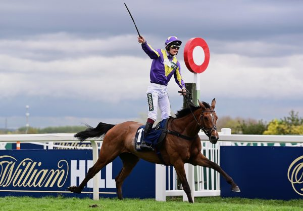What is the grade of the race Gwennie May Boy participated in?
Provide an in-depth and detailed answer to the question.

According to the caption, Gwennie May Boy participated in a Grade 3 race at Aintree, which is a significant achievement for the horse.